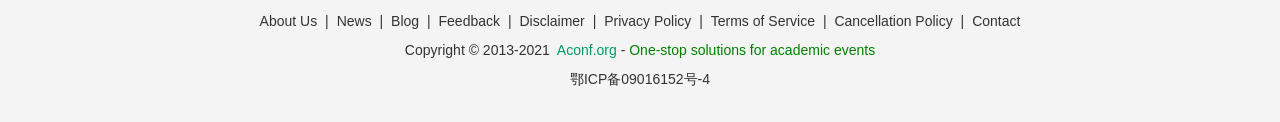What is the organization's one-stop solution for?
Examine the image and provide an in-depth answer to the question.

I found a descriptive text at the bottom of the page, which states 'One-stop solutions for academic events'. This indicates that the organization provides one-stop solutions for academic events.